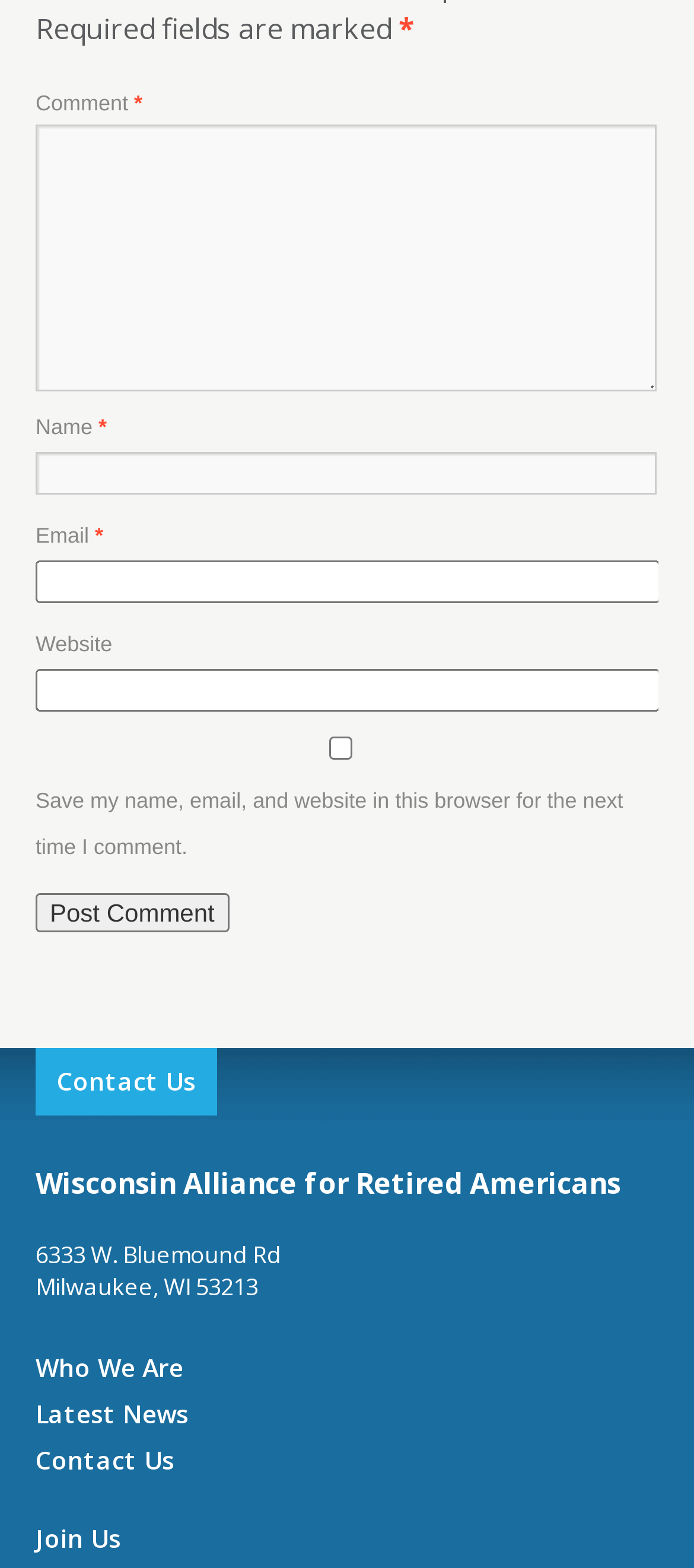Find the bounding box coordinates of the area that needs to be clicked in order to achieve the following instruction: "Click the Post Comment button". The coordinates should be specified as four float numbers between 0 and 1, i.e., [left, top, right, bottom].

[0.051, 0.569, 0.33, 0.594]